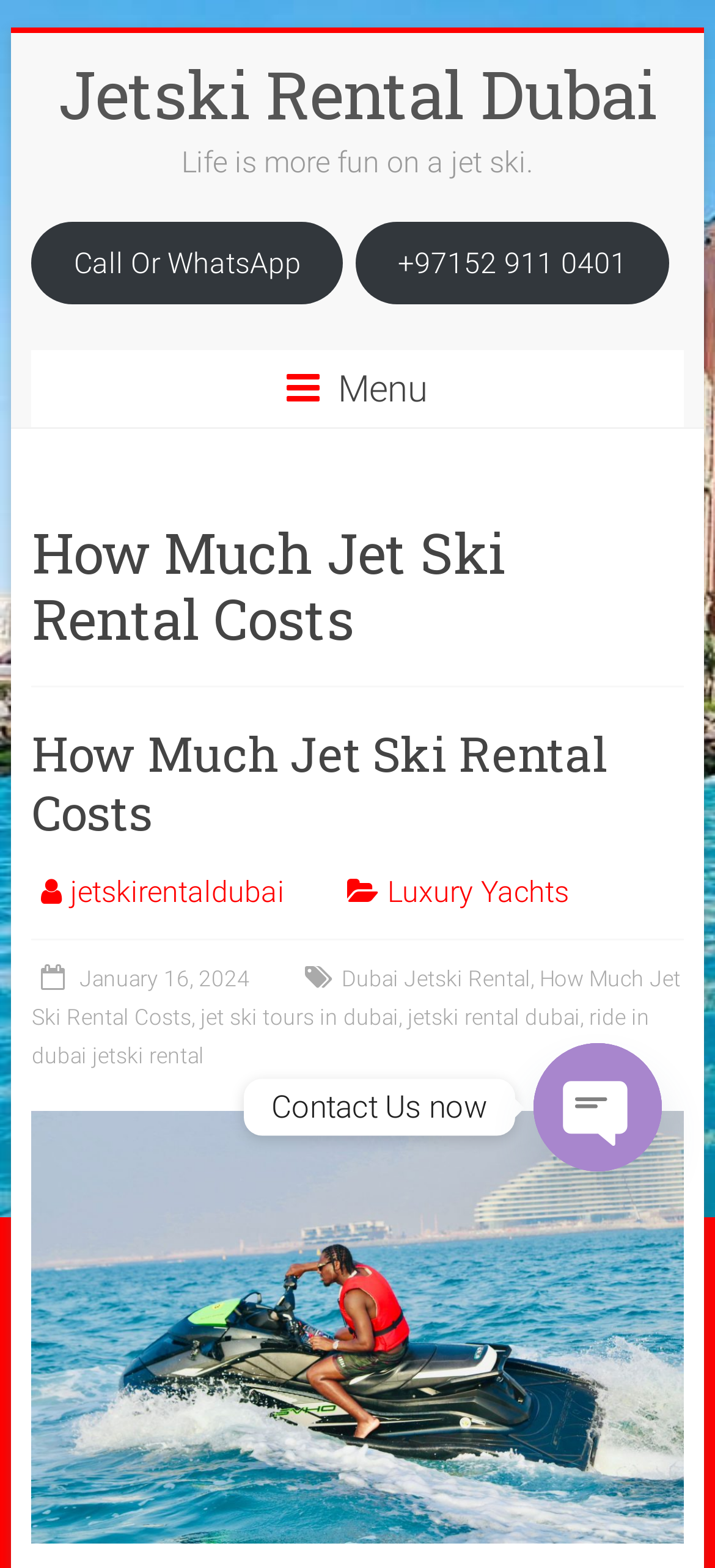Locate the bounding box coordinates of the area you need to click to fulfill this instruction: 'Open the chat'. The coordinates must be in the form of four float numbers ranging from 0 to 1: [left, top, right, bottom].

[0.746, 0.665, 0.926, 0.747]